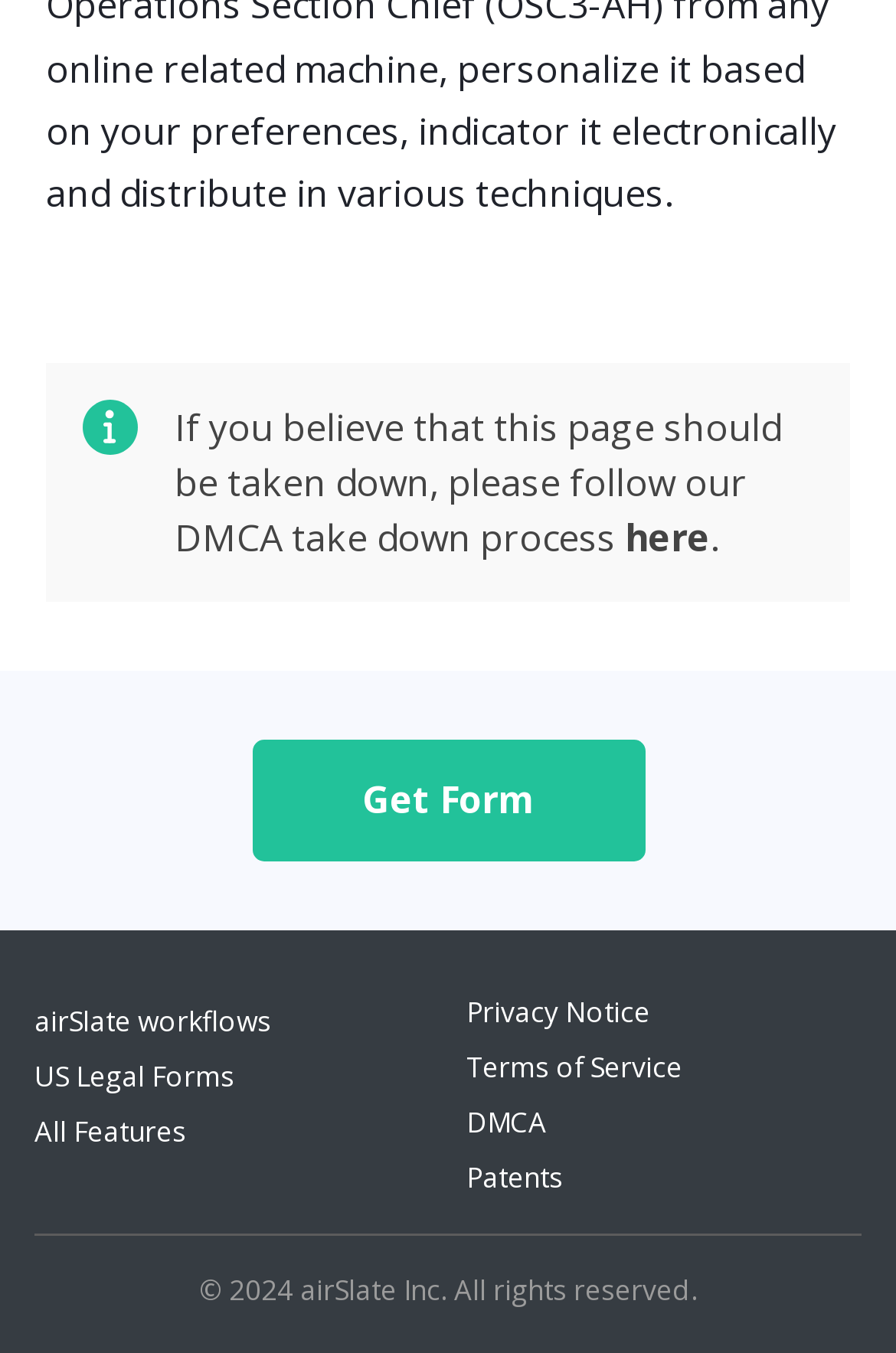Could you specify the bounding box coordinates for the clickable section to complete the following instruction: "Follow the DMCA take down process"?

[0.697, 0.379, 0.792, 0.416]